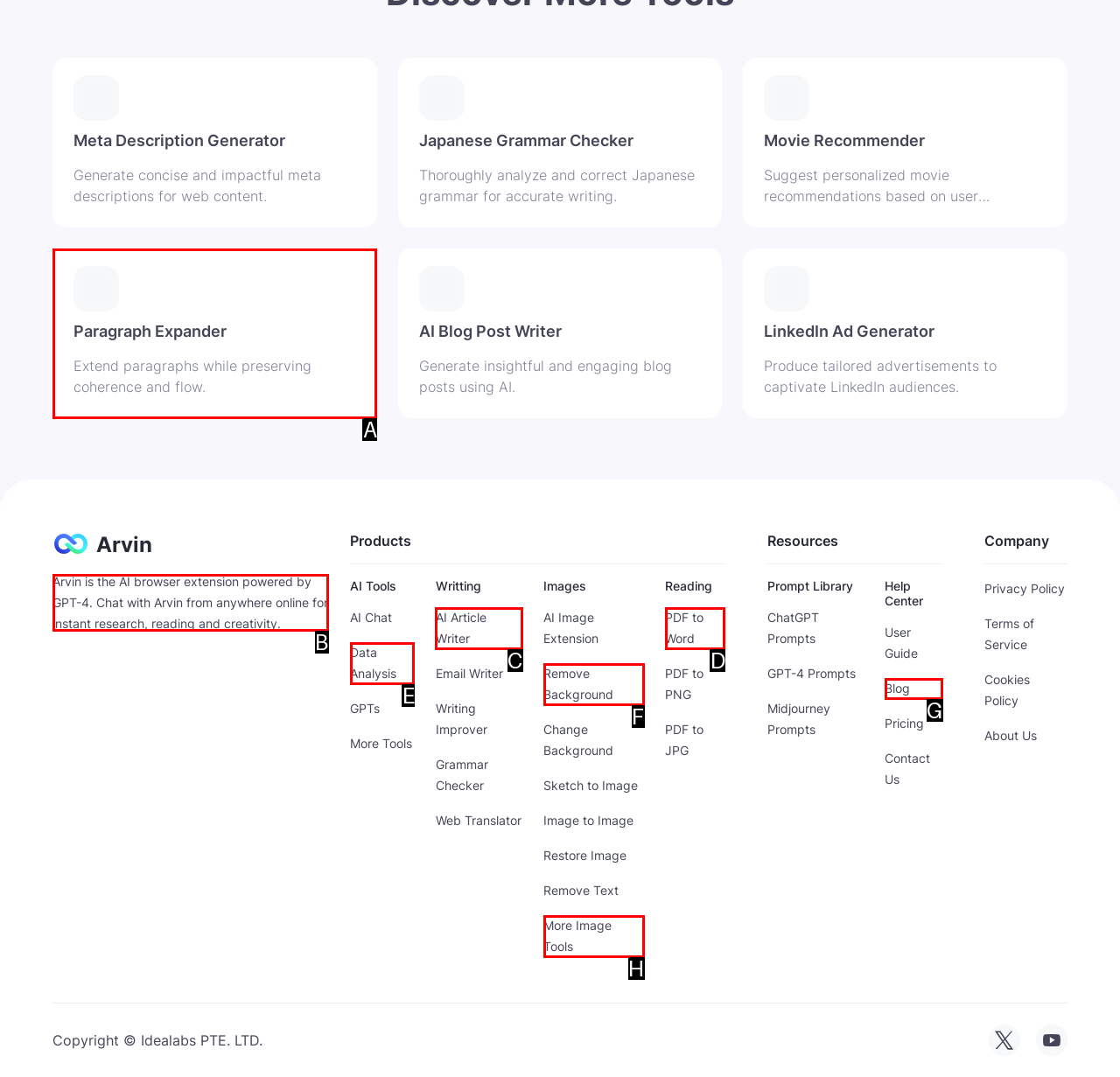Which HTML element should be clicked to fulfill the following task: Read about Arvin?
Reply with the letter of the appropriate option from the choices given.

B